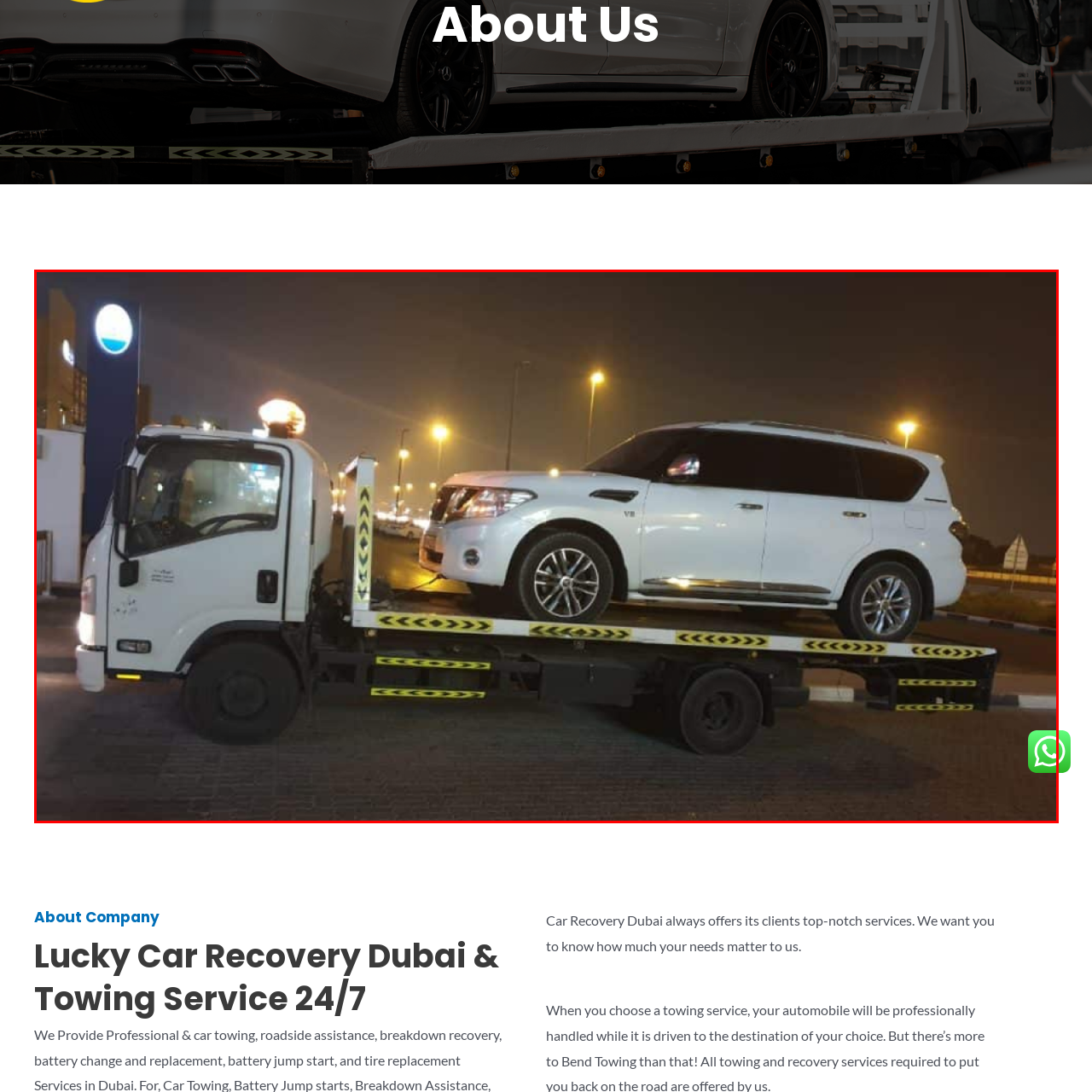What is on the roof of the tow truck?
Assess the image contained within the red bounding box and give a detailed answer based on the visual elements present in the image.

The caption highlights the bright amber light on the roof of the tow truck, which stands out against the softly illuminated background filled with streetlights, making it a notable feature of the image.